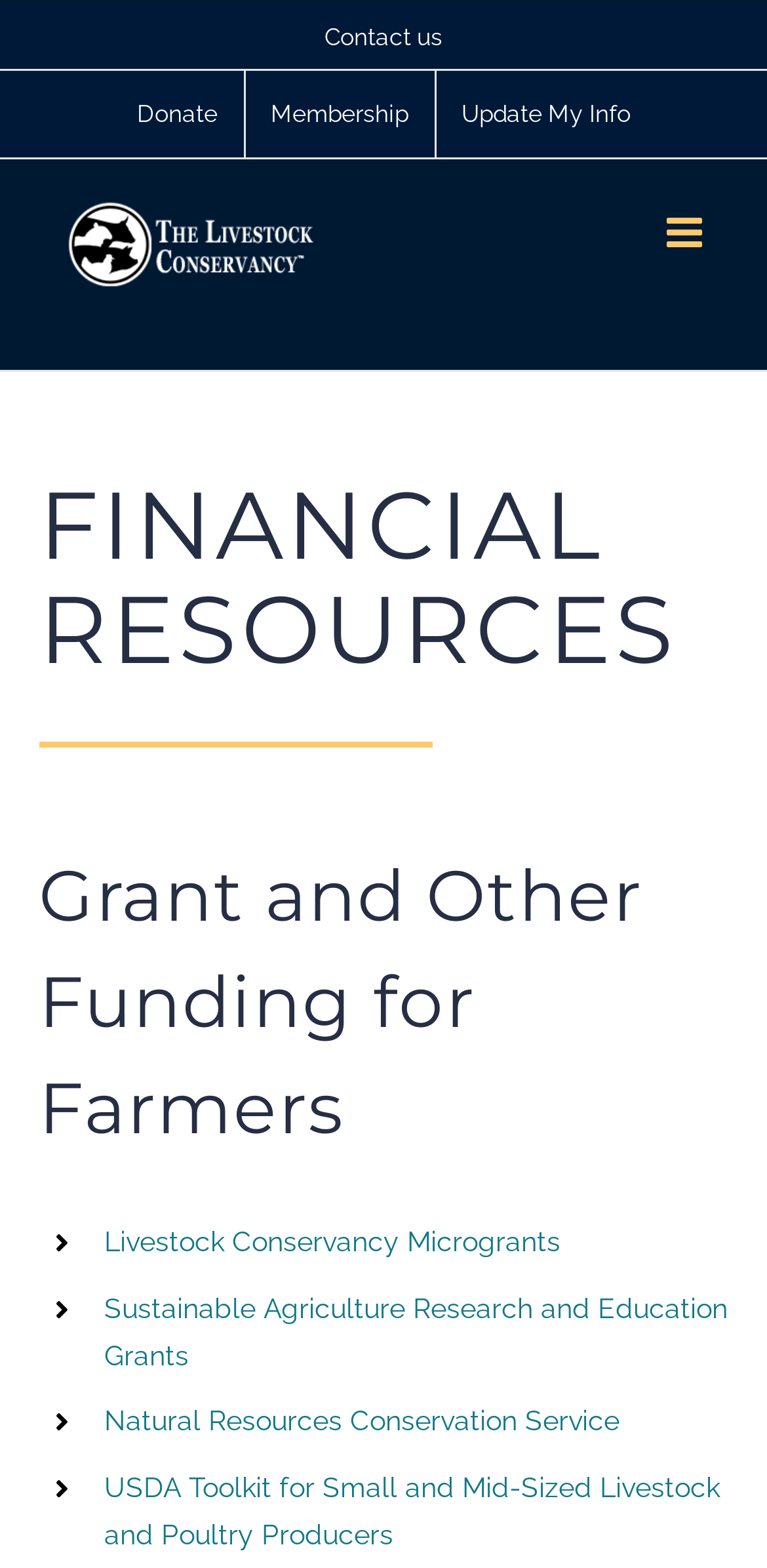Answer the following in one word or a short phrase: 
How many funding opportunities are listed on this webpage?

4